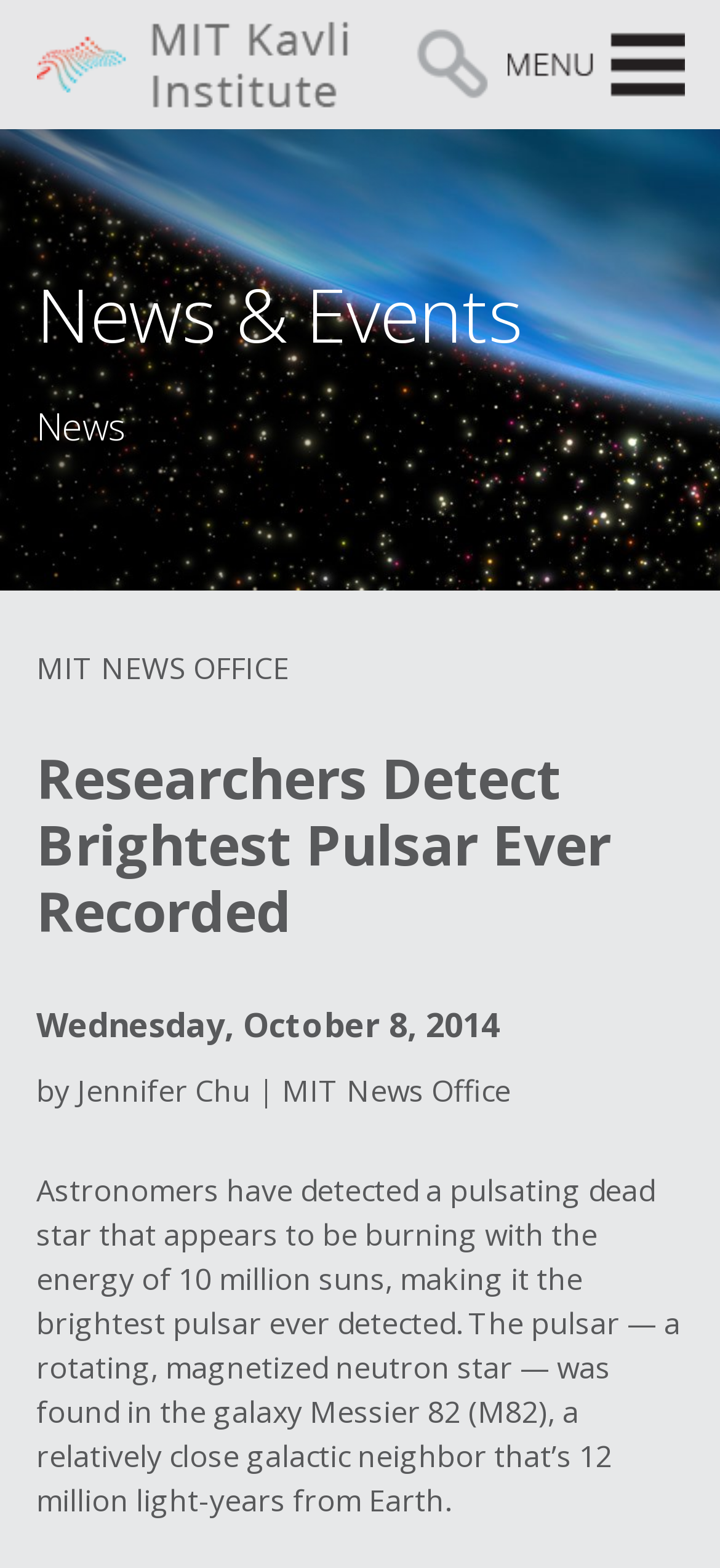Who wrote the news article?
Look at the screenshot and respond with one word or a short phrase.

Jennifer Chu